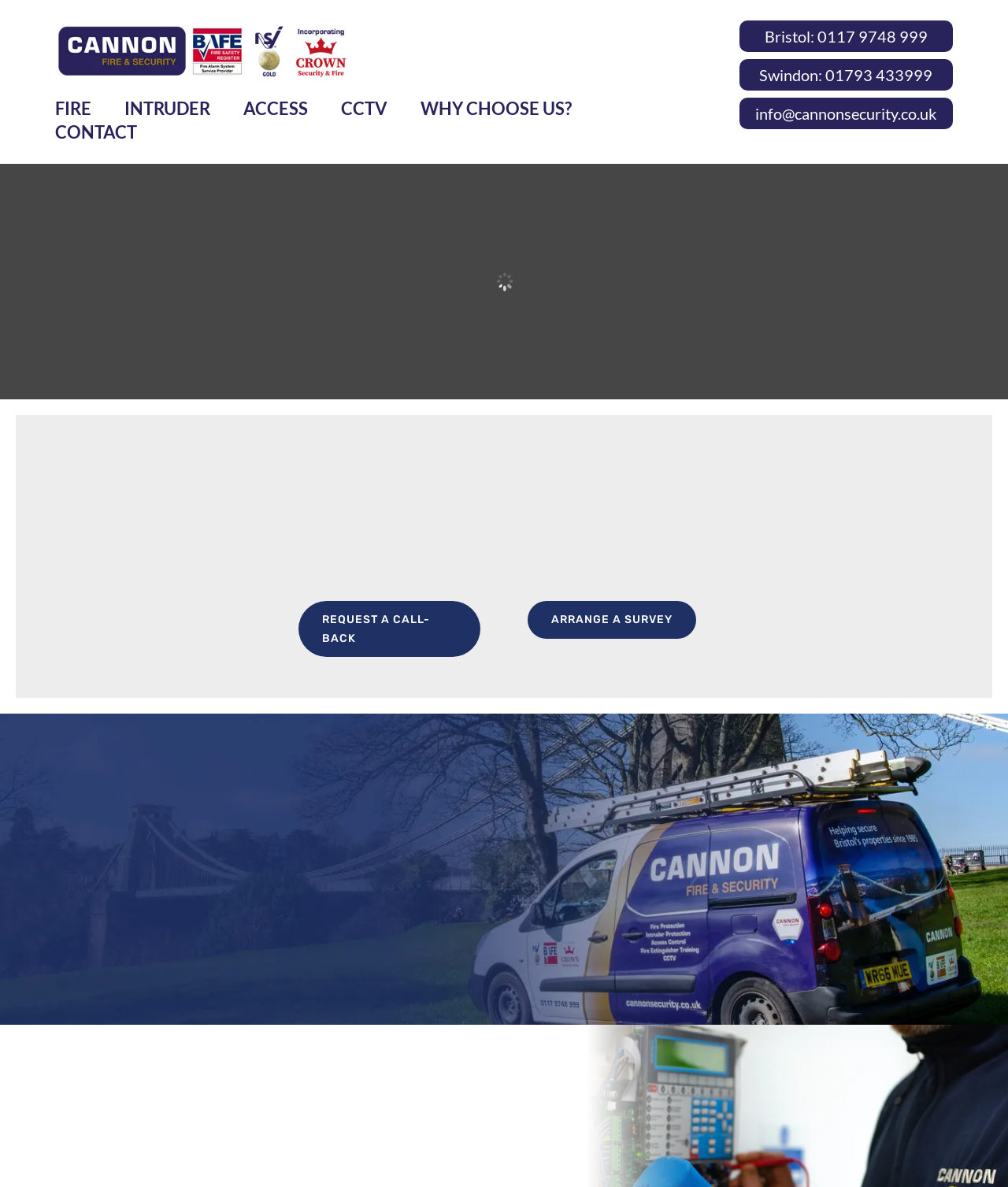Find the bounding box coordinates for the element described here: "info@cannonsecurity.co.uk".

[0.75, 0.087, 0.929, 0.103]